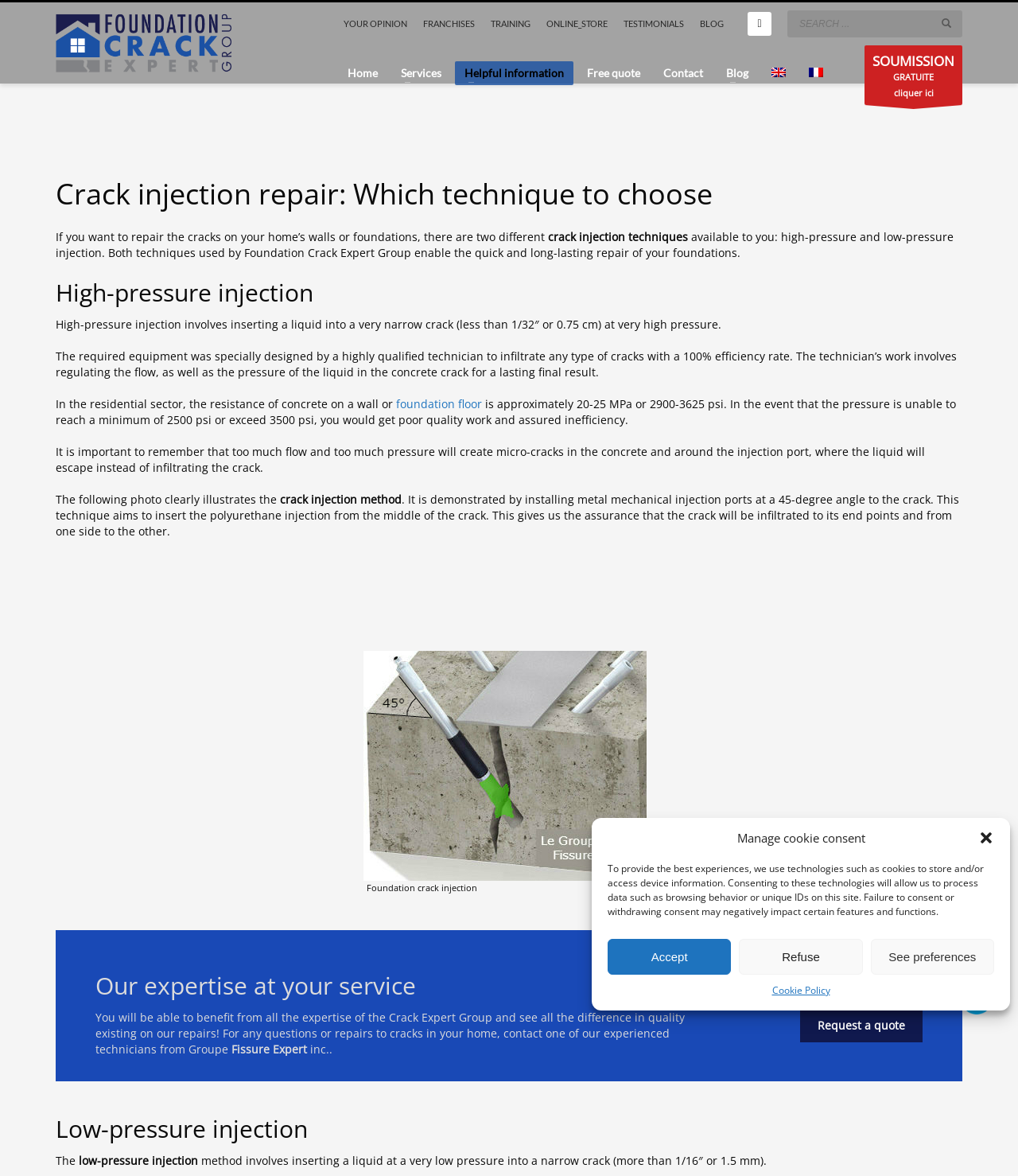Locate the heading on the webpage and return its text.

Crack injection repair: Which technique to choose